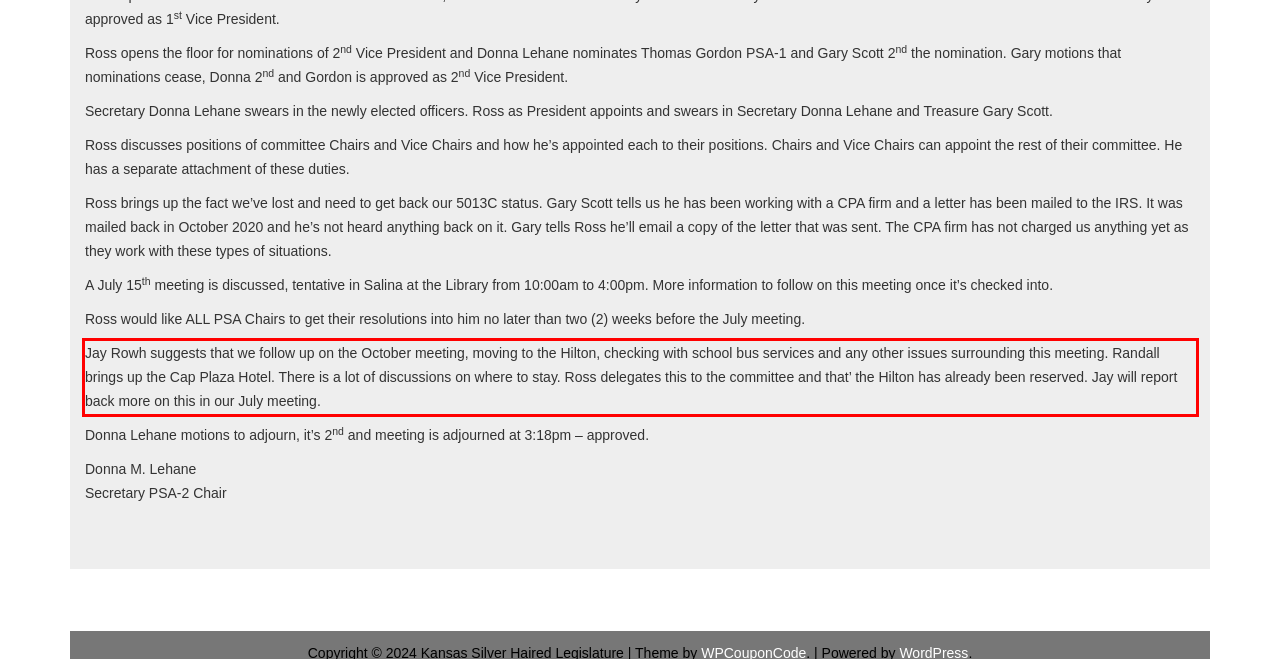In the screenshot of the webpage, find the red bounding box and perform OCR to obtain the text content restricted within this red bounding box.

Jay Rowh suggests that we follow up on the October meeting, moving to the Hilton, checking with school bus services and any other issues surrounding this meeting. Randall brings up the Cap Plaza Hotel. There is a lot of discussions on where to stay. Ross delegates this to the committee and that’ the Hilton has already been reserved. Jay will report back more on this in our July meeting.